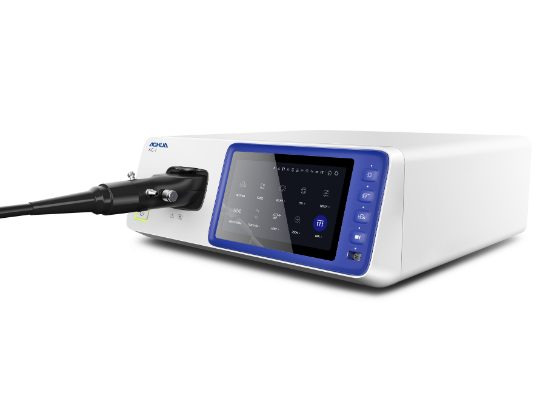In what year was the AC-1 system launched?
Please provide a detailed and comprehensive answer to the question.

According to the caption, the AC-1 system was launched in 2019, which is the specific year mentioned in the text.